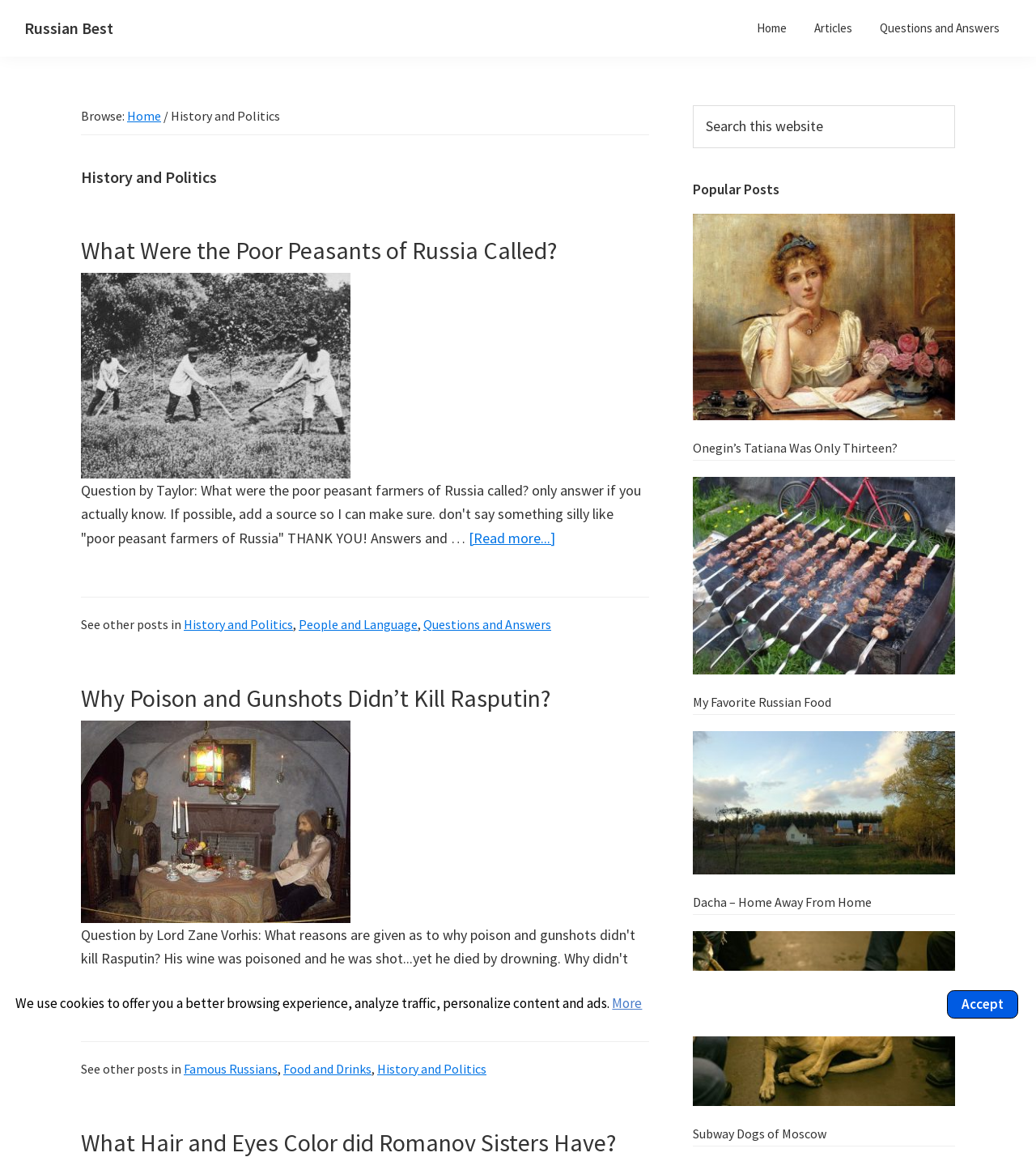Please give a short response to the question using one word or a phrase:
How many articles are in the main content?

3